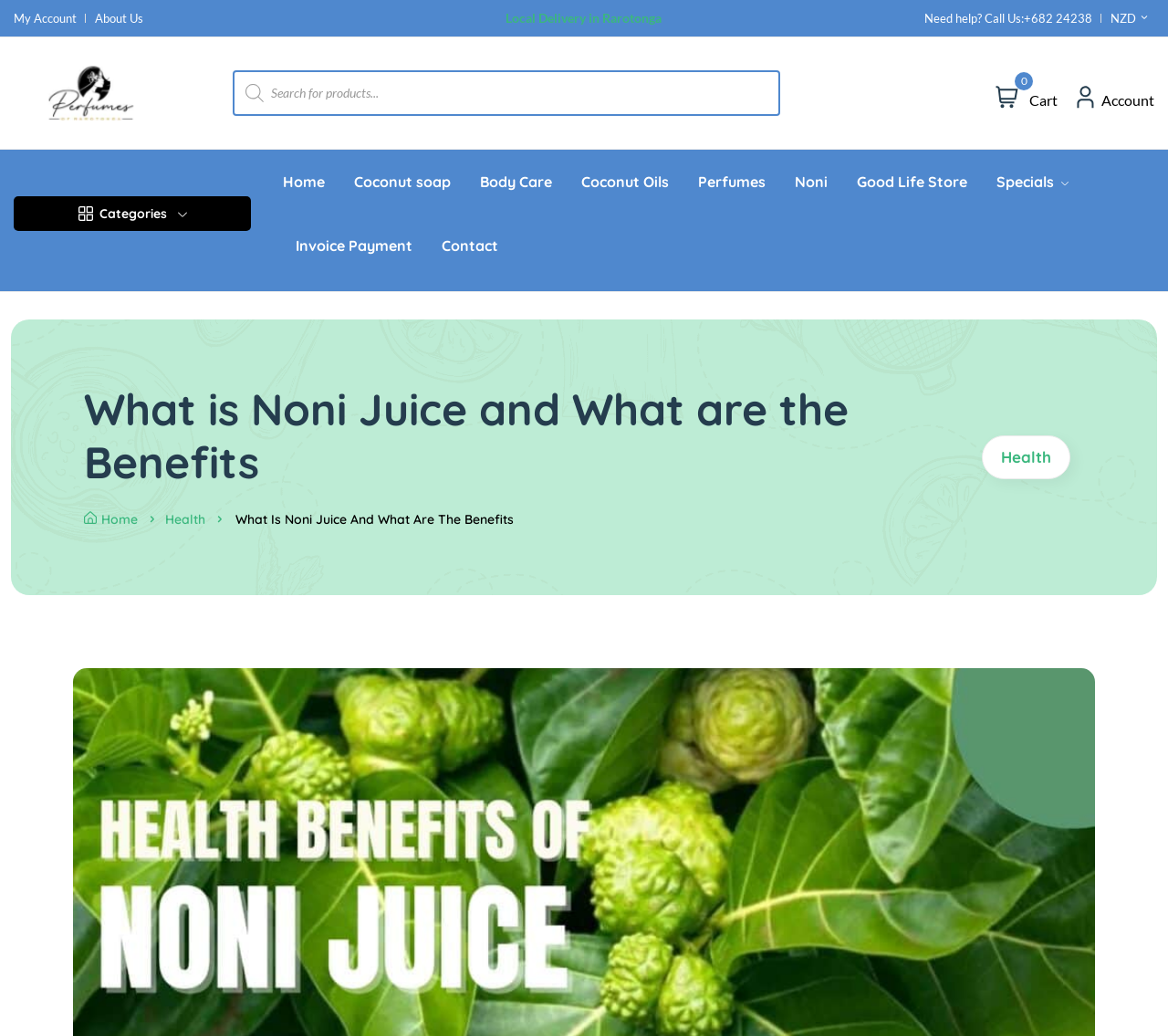How many items are in the cart?
Using the image, provide a concise answer in one word or a short phrase.

0